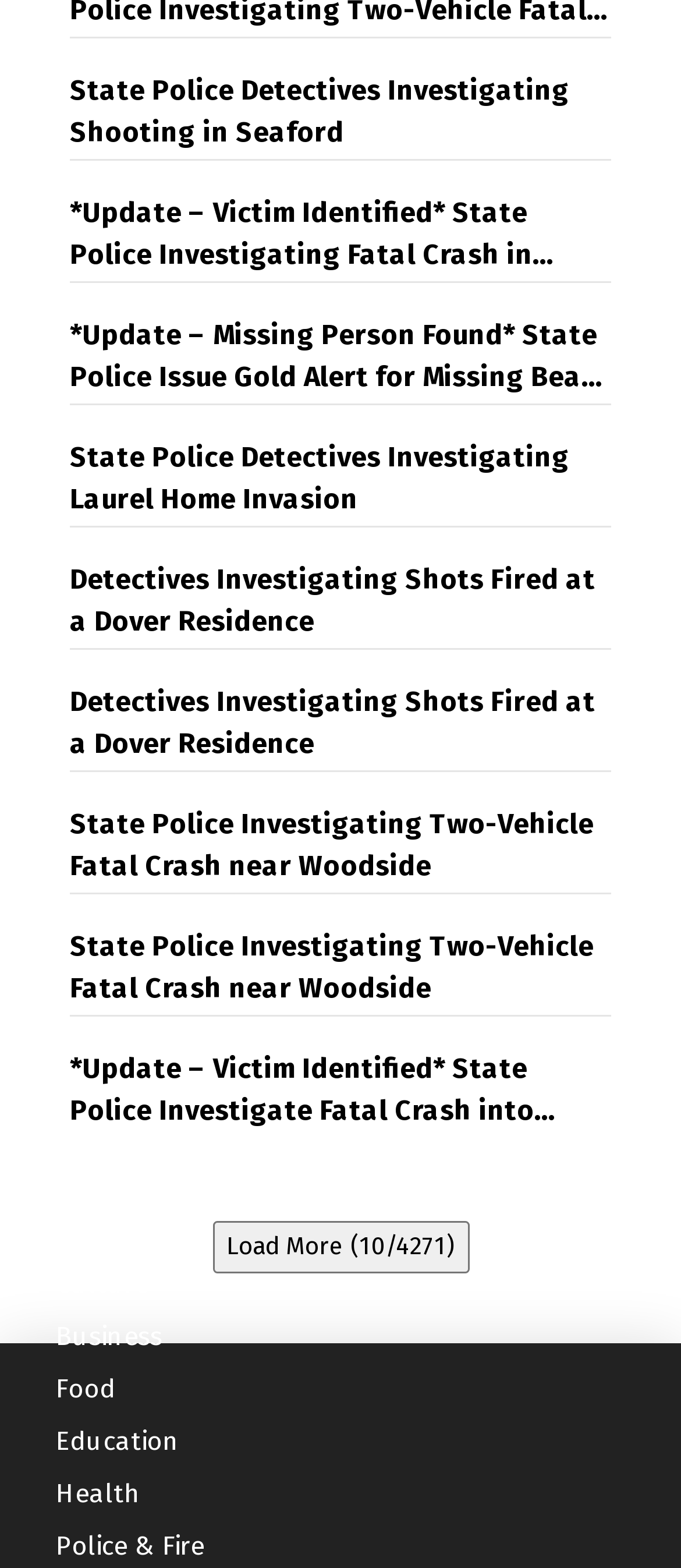Identify the bounding box coordinates of the region that needs to be clicked to carry out this instruction: "Search for specific terms". Provide these coordinates as four float numbers ranging from 0 to 1, i.e., [left, top, right, bottom].

None